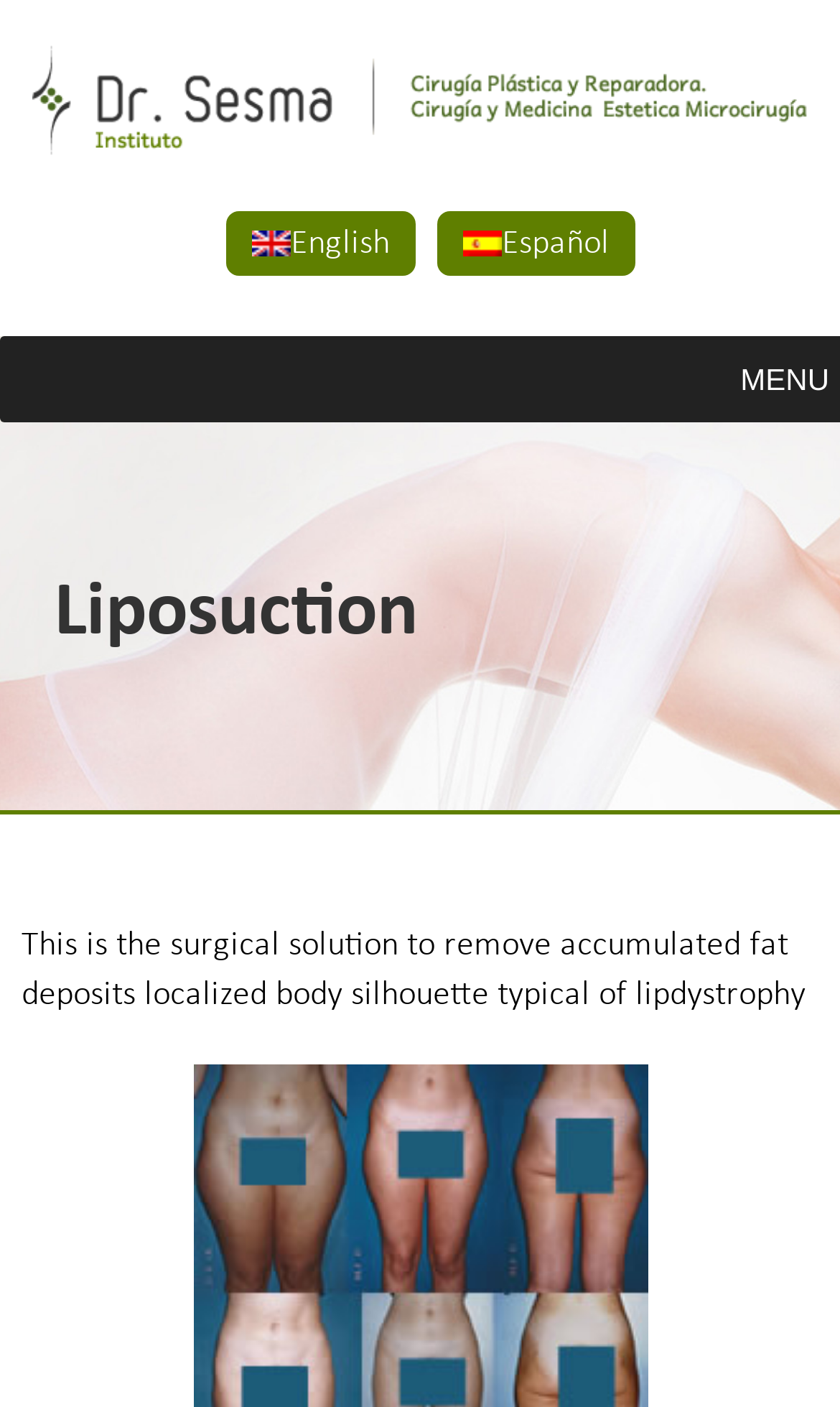What is the purpose of the surgical solution?
Using the information from the image, give a concise answer in one word or a short phrase.

Remove accumulated fat deposits